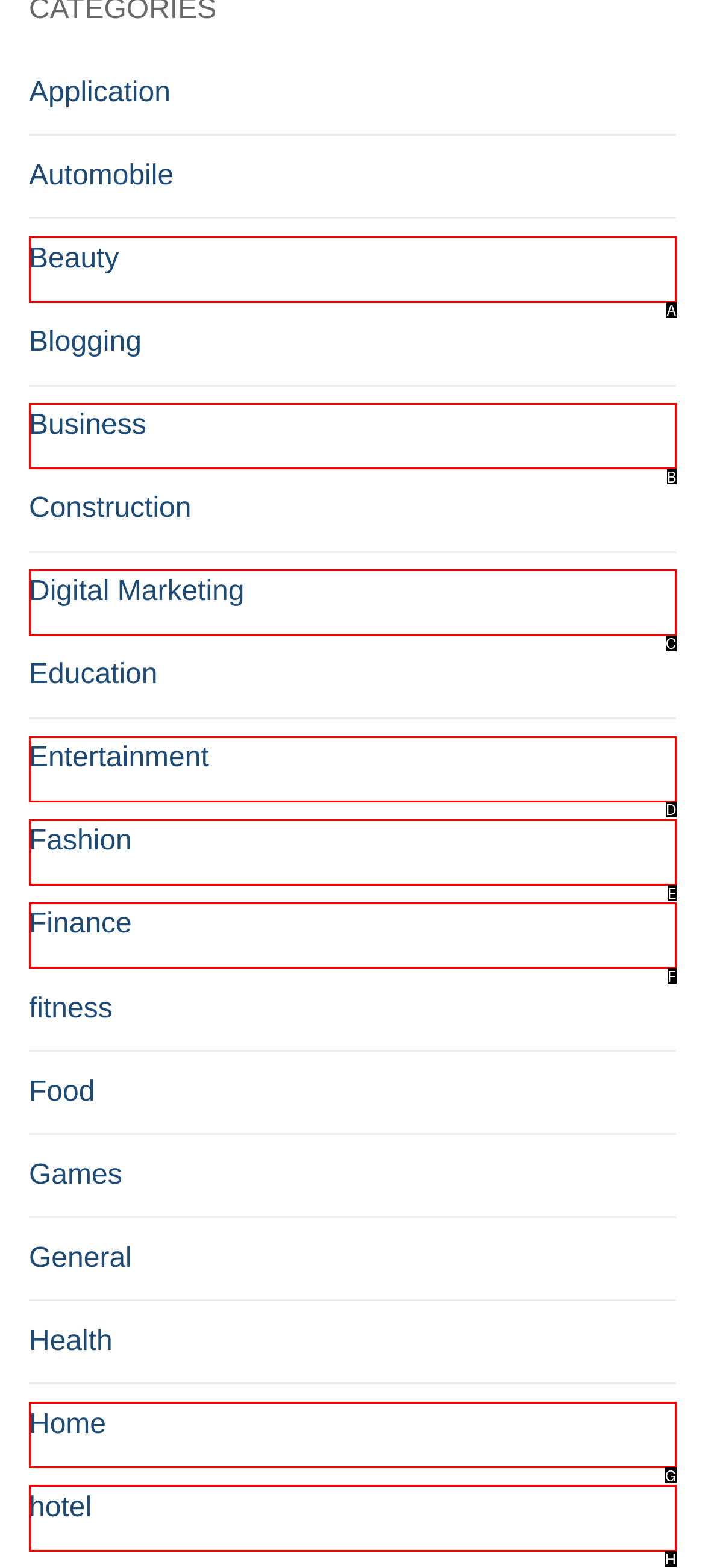Match the HTML element to the description: Beauty. Answer with the letter of the correct option from the provided choices.

A